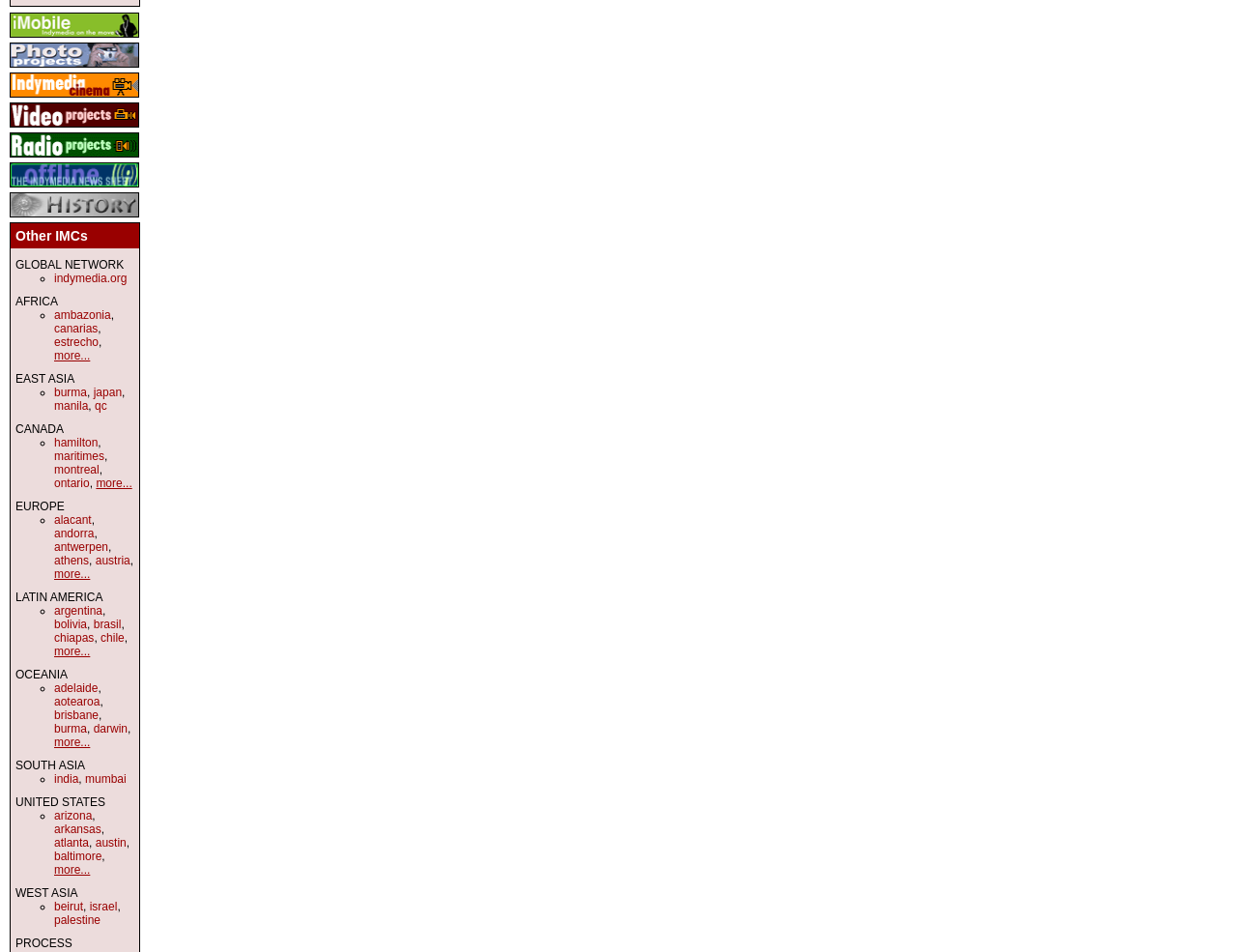Determine the bounding box coordinates for the element that should be clicked to follow this instruction: "view History". The coordinates should be given as four float numbers between 0 and 1, in the format [left, top, right, bottom].

[0.008, 0.222, 0.112, 0.237]